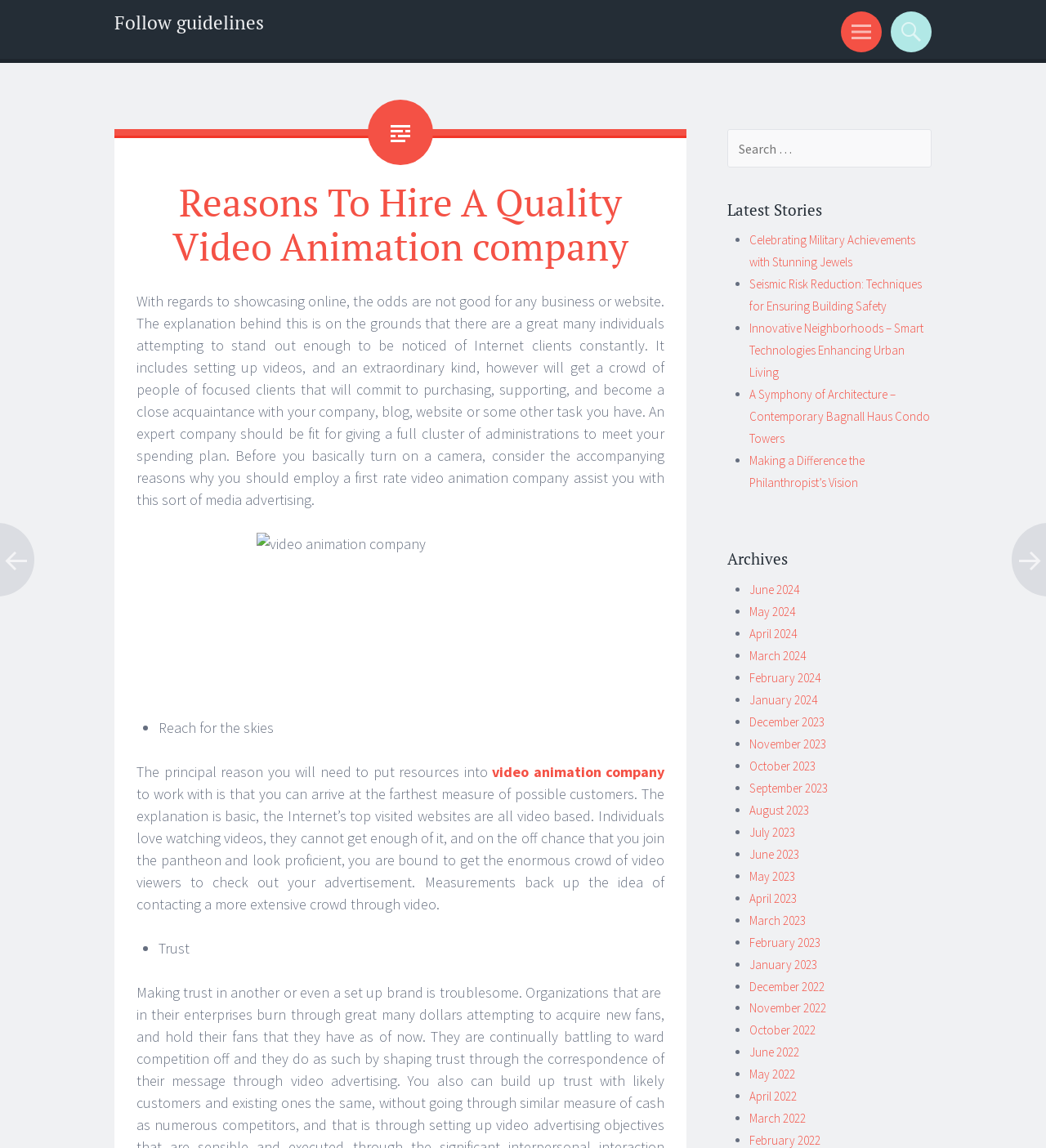How many months are listed in the 'Archives' section?
Answer the question in a detailed and comprehensive manner.

In the 'Archives' section, there are 12 months listed, ranging from June 2024 to June 2022, each with a corresponding link to a different archive page.